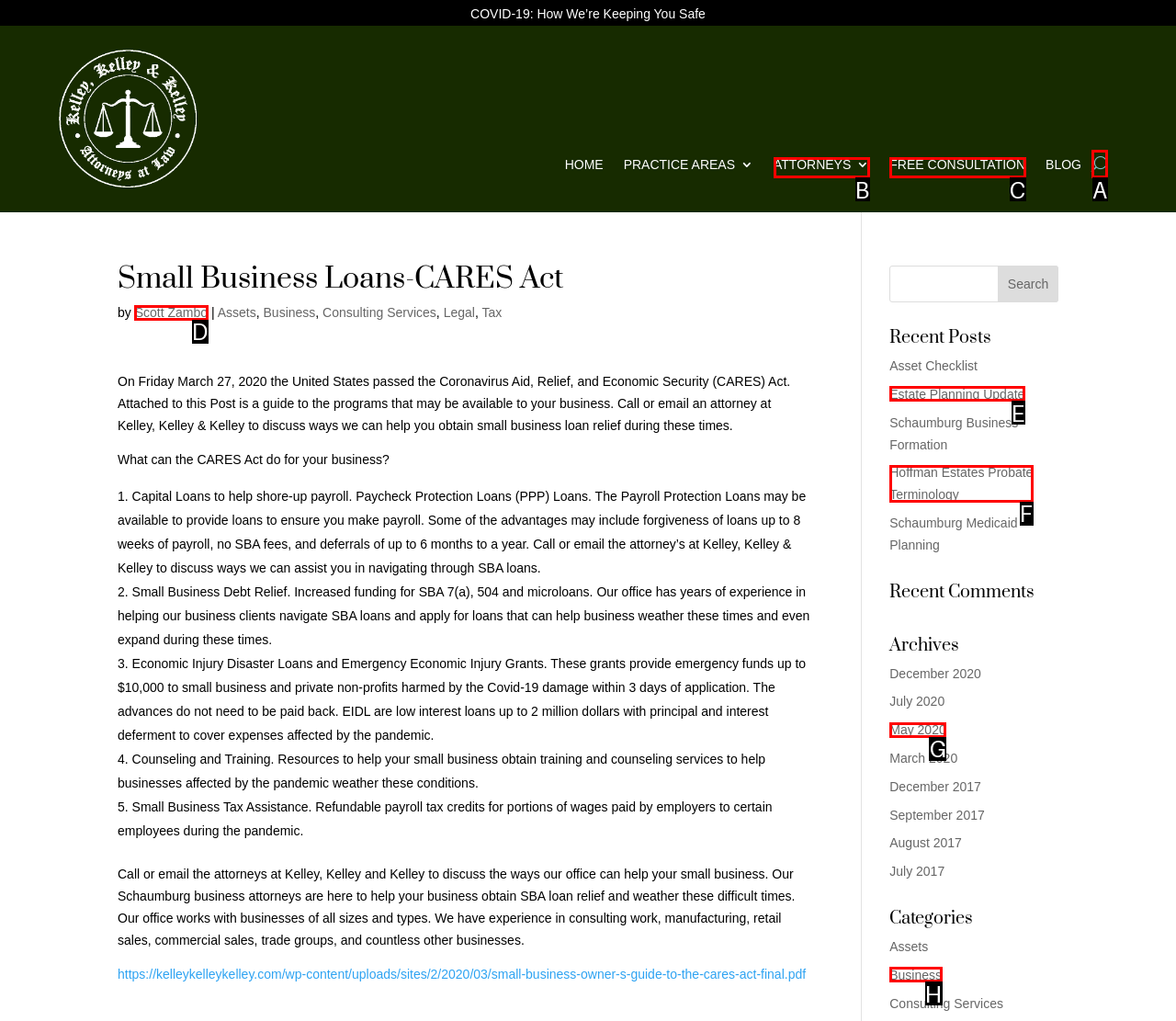Identify the option that corresponds to the given description: Hoffman Estates Probate Terminology. Reply with the letter of the chosen option directly.

F